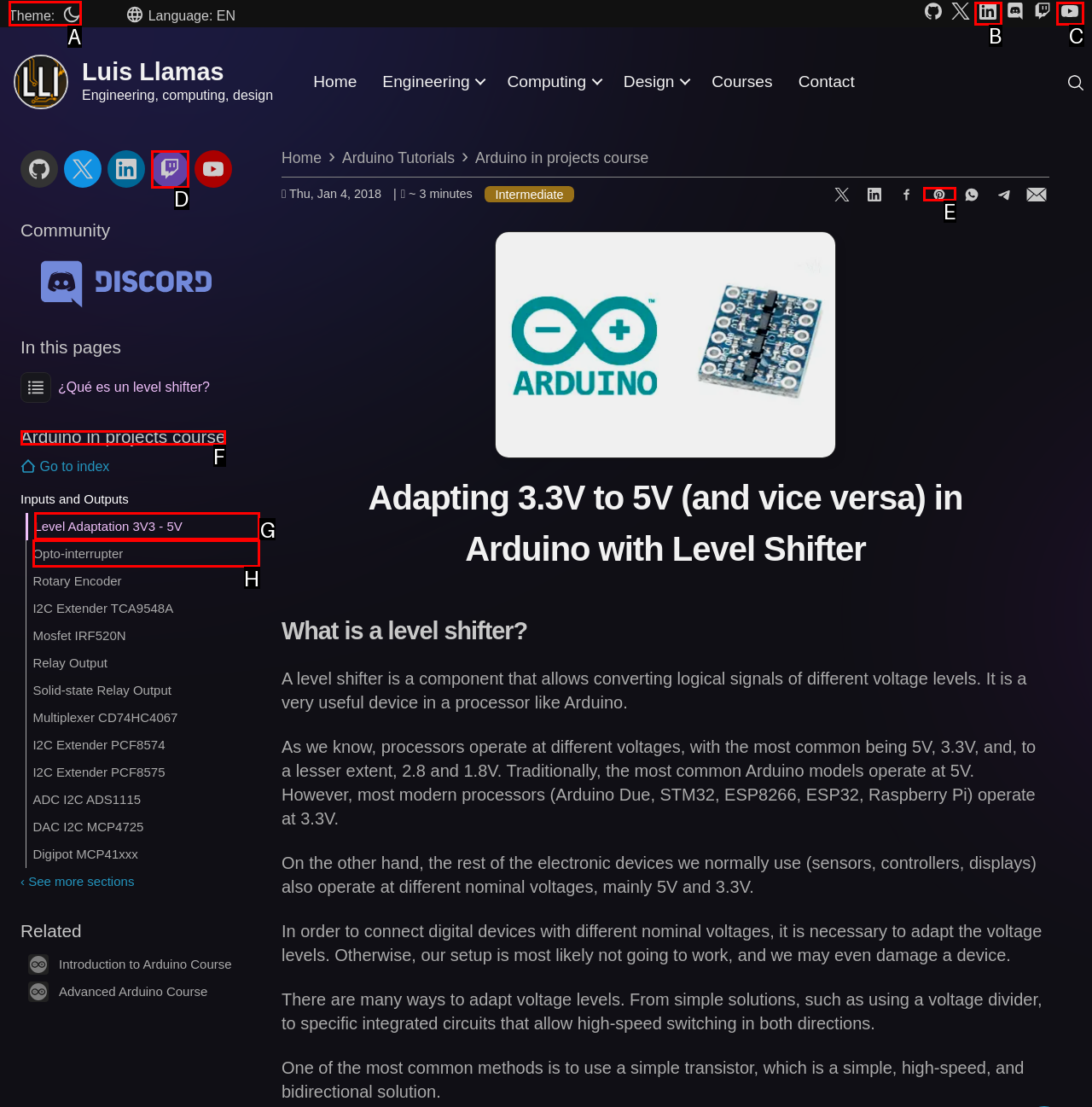Determine the HTML element to be clicked to complete the task: Read the article about Level Adaptation 3V3 - 5V. Answer by giving the letter of the selected option.

G